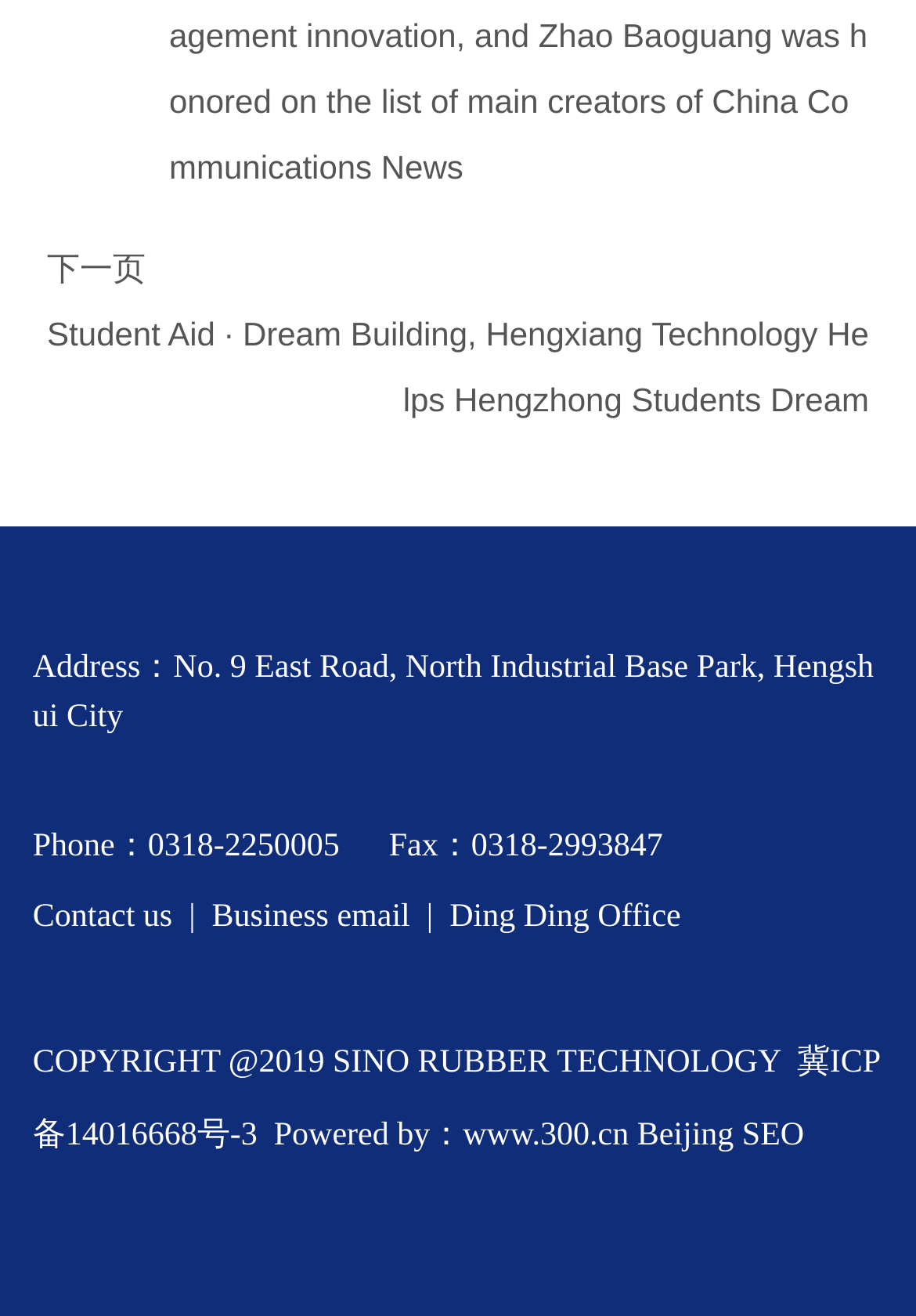Please give a succinct answer to the question in one word or phrase:
What is the phone number of the company?

0318-2250005